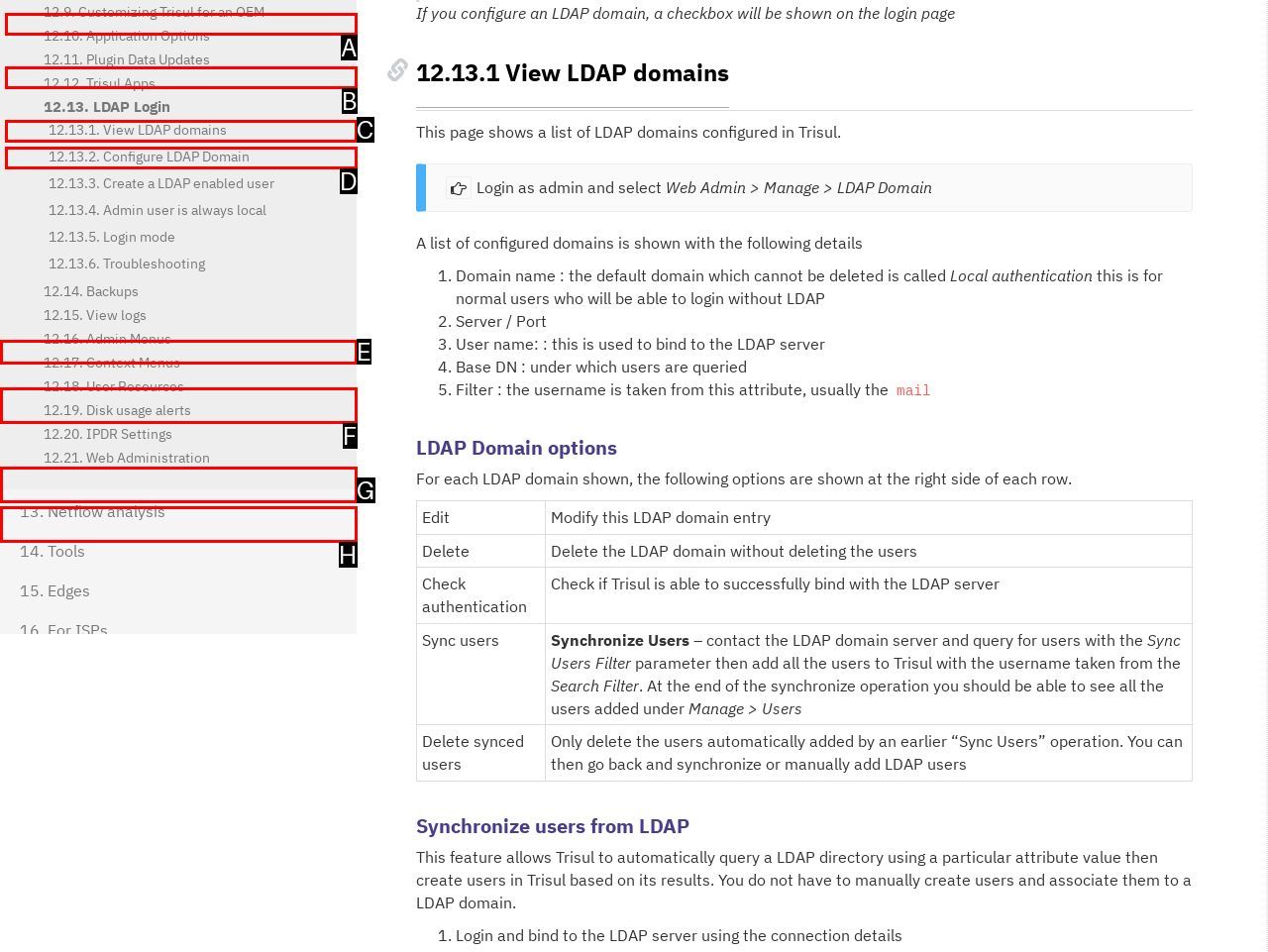Select the letter that corresponds to the UI element described as: UK & Ireland
Answer by providing the letter from the given choices.

None